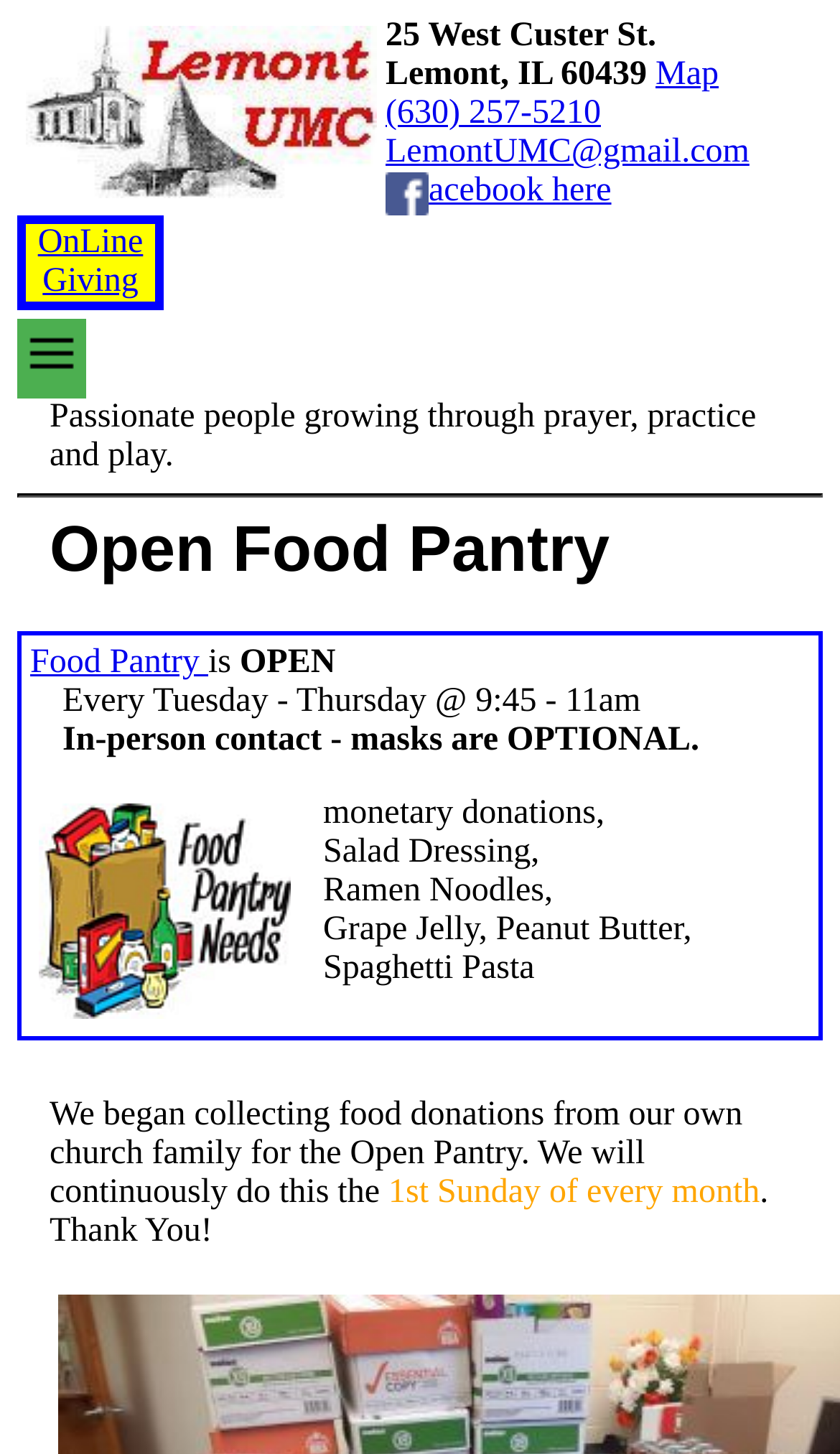Bounding box coordinates are specified in the format (top-left x, top-left y, bottom-right x, bottom-right y). All values are floating point numbers bounded between 0 and 1. Please provide the bounding box coordinate of the region this sentence describes: Food Pantry

[0.036, 0.443, 0.248, 0.468]